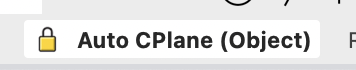Elaborate on the details you observe in the image.

The image displays a status icon prominently featuring a yellow lock symbol alongside the text "Auto CPlane (Object)." This representation indicates a feature or setting within a software interface related to the object's coordinate plane setting, likely signifying whether the Auto CPlane functionality is currently active or locked. The overall design suggests a user interface element that may be part of a modeling or CAD application, providing users with visual feedback about the state of the object. The clarity of both the icon and the text ensures that users can quickly understand the function it serves.